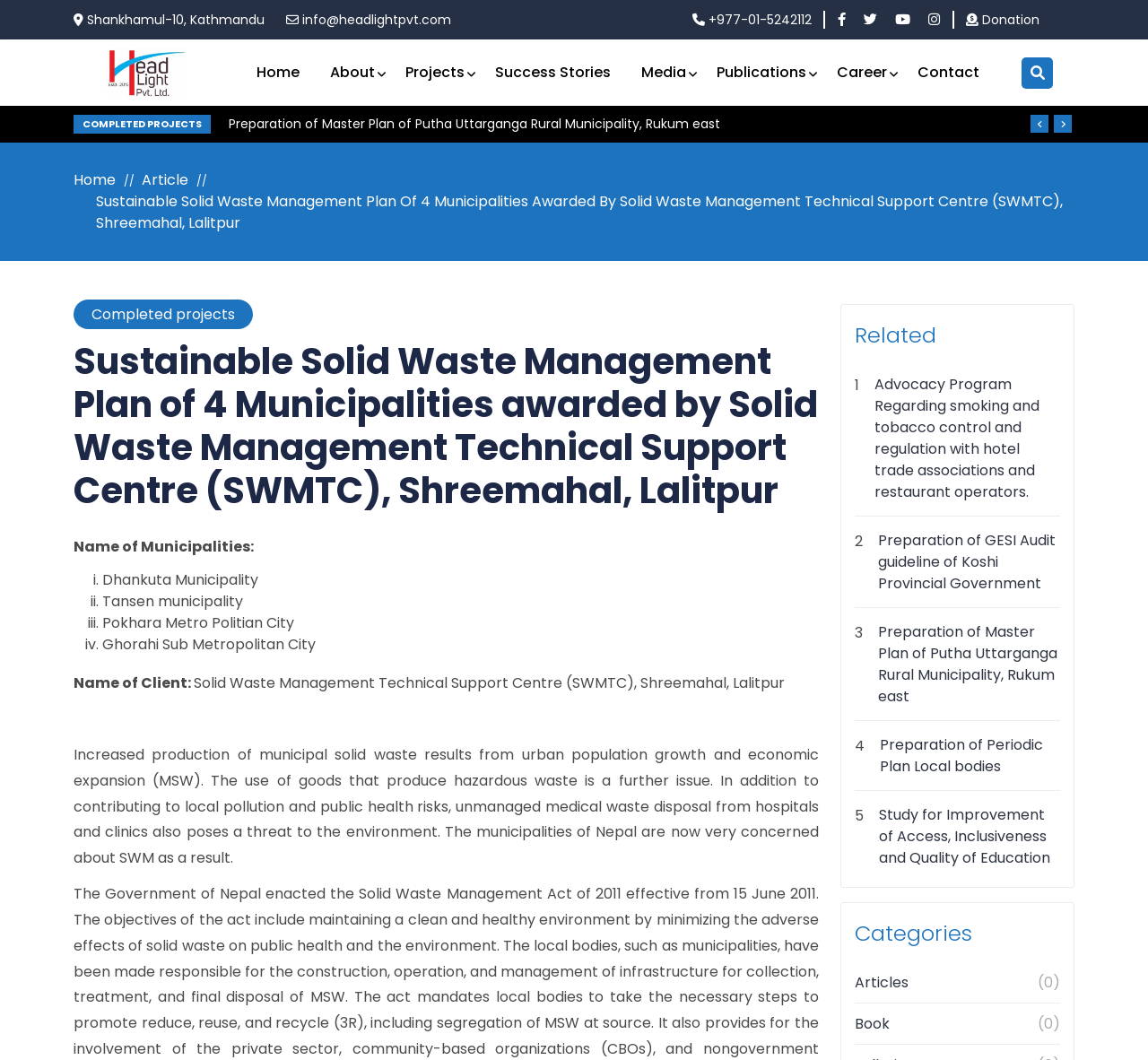Determine the bounding box coordinates for the area you should click to complete the following instruction: "Learn more about 'Dhankuta Municipality'".

[0.089, 0.537, 0.225, 0.557]